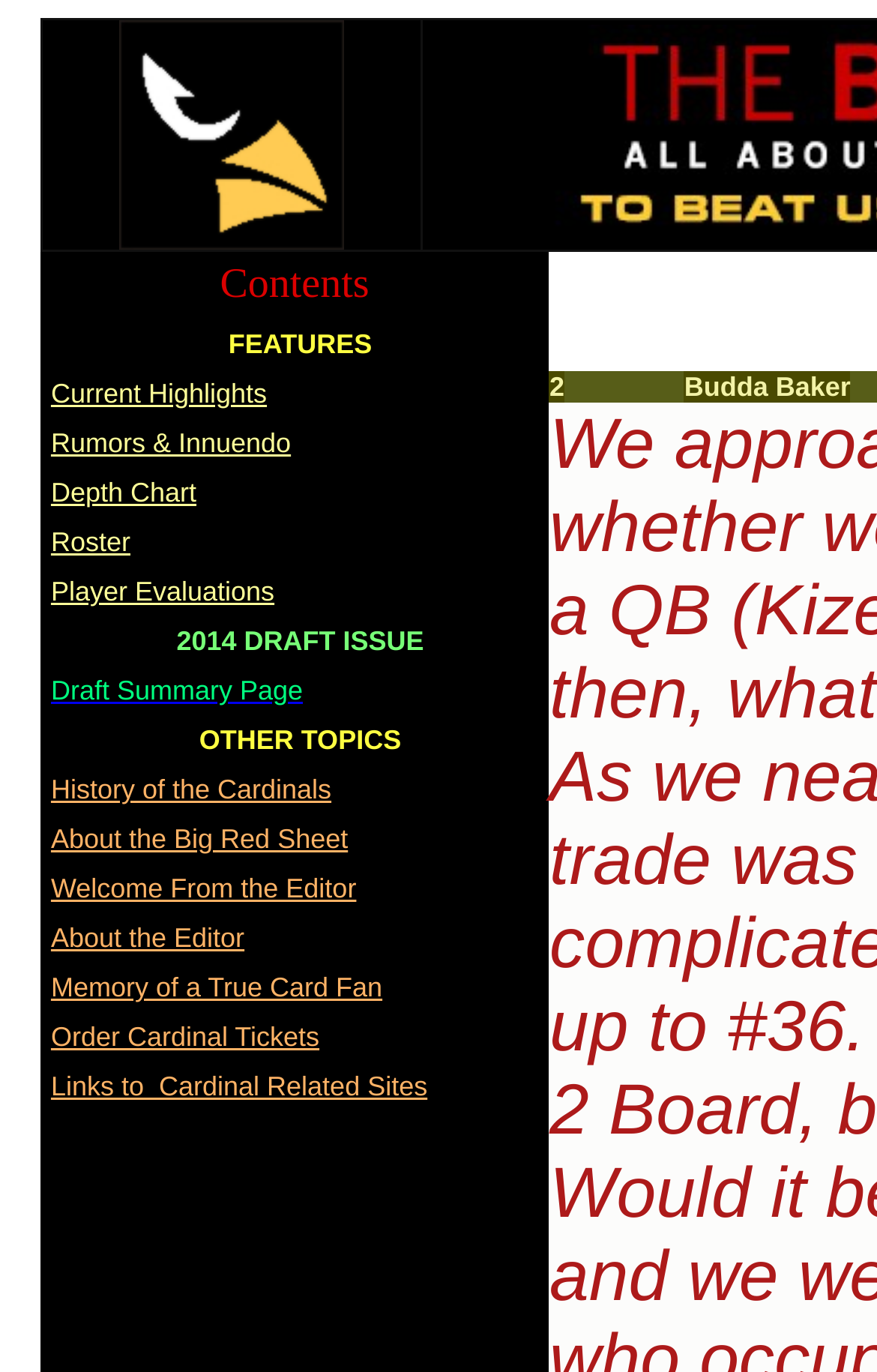Please specify the bounding box coordinates of the element that should be clicked to execute the given instruction: 'Check the depth chart'. Ensure the coordinates are four float numbers between 0 and 1, expressed as [left, top, right, bottom].

[0.058, 0.348, 0.224, 0.37]